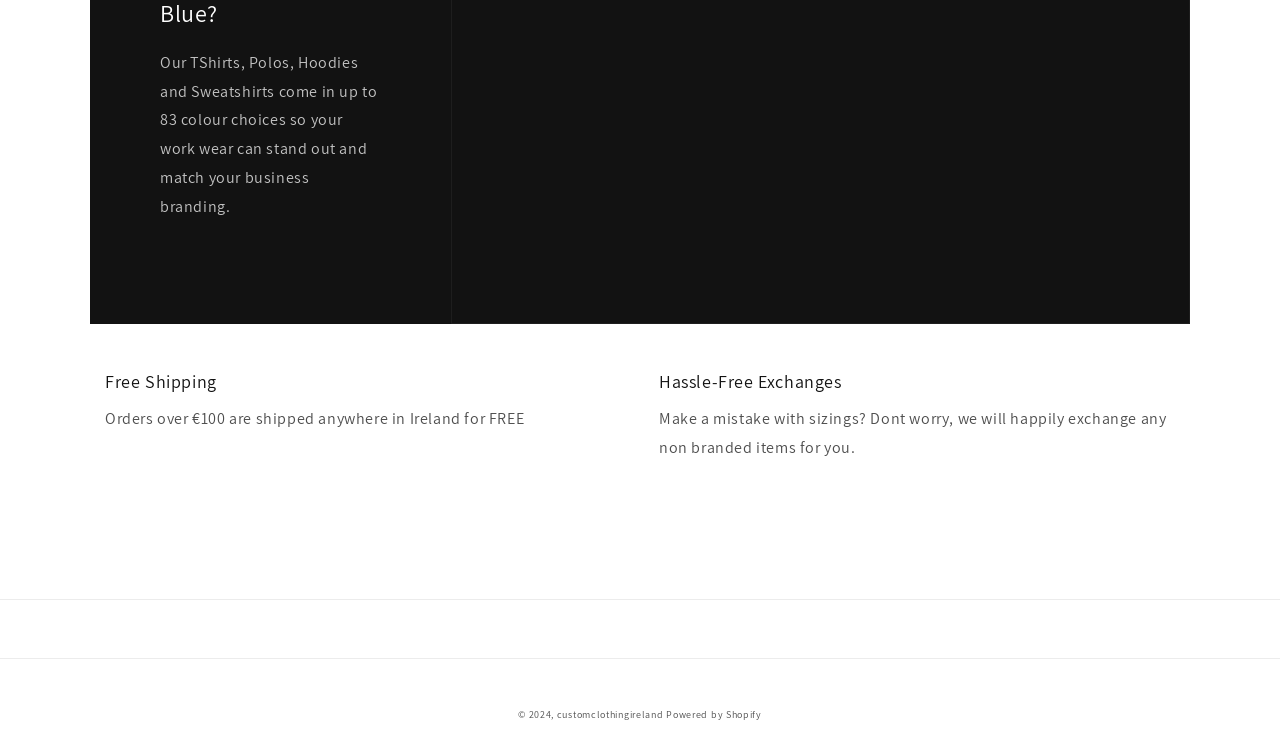What is the copyright year of the website?
Based on the image, give a concise answer in the form of a single word or short phrase.

2024